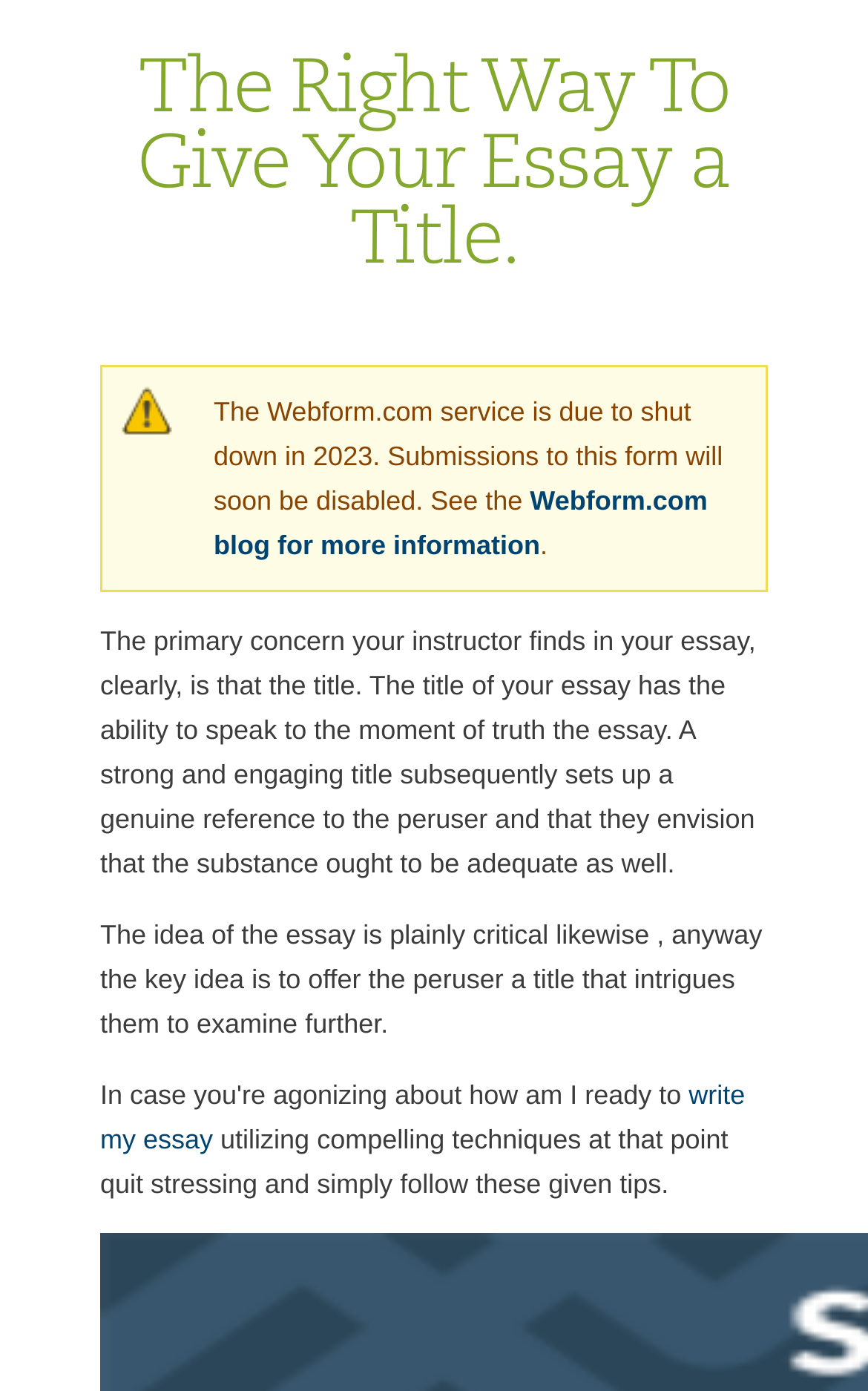Please find the main title text of this webpage.

The Right Way To Give Your Essay a Title.